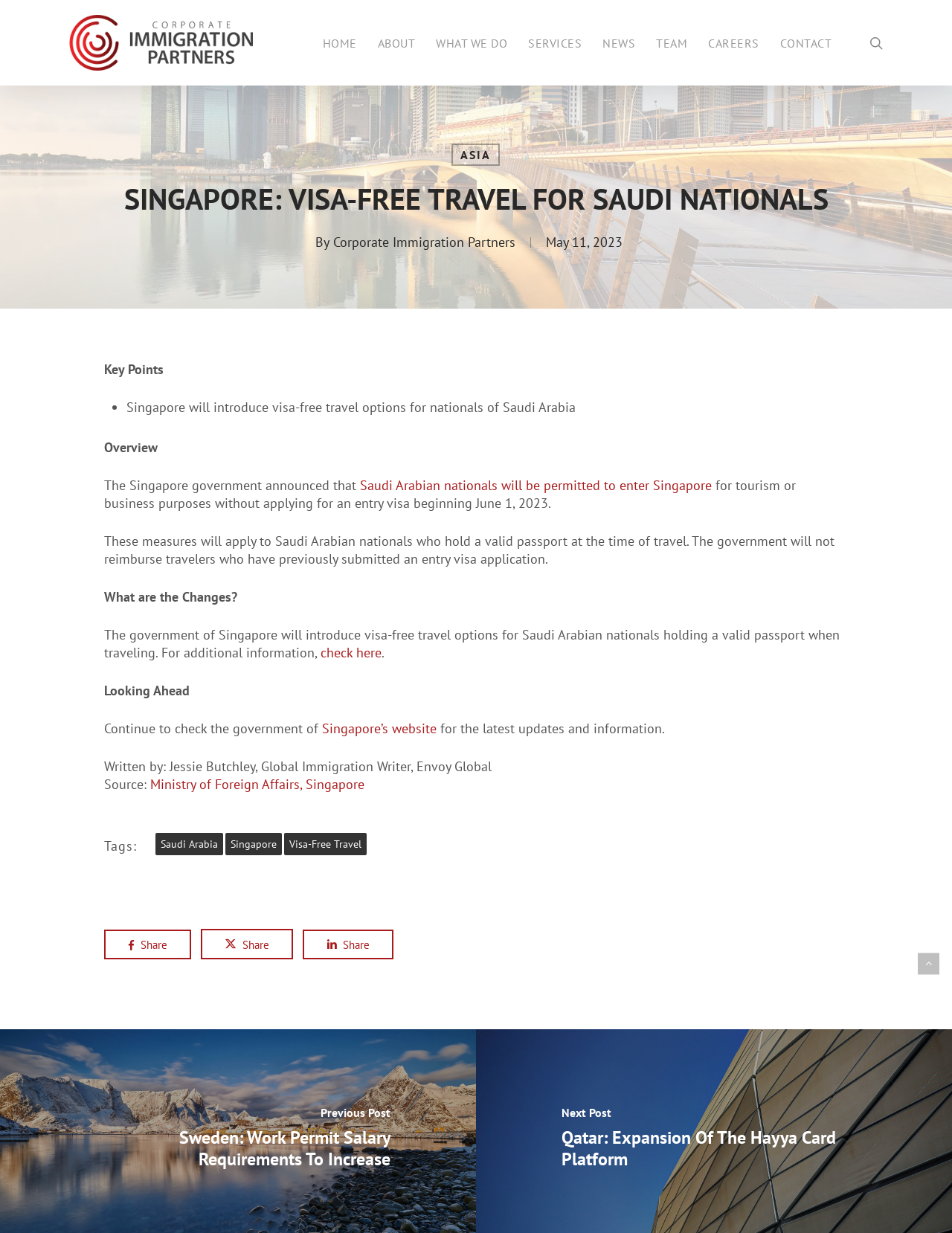Identify the bounding box coordinates of the region I need to click to complete this instruction: "Share the article on social media".

[0.109, 0.754, 0.201, 0.778]